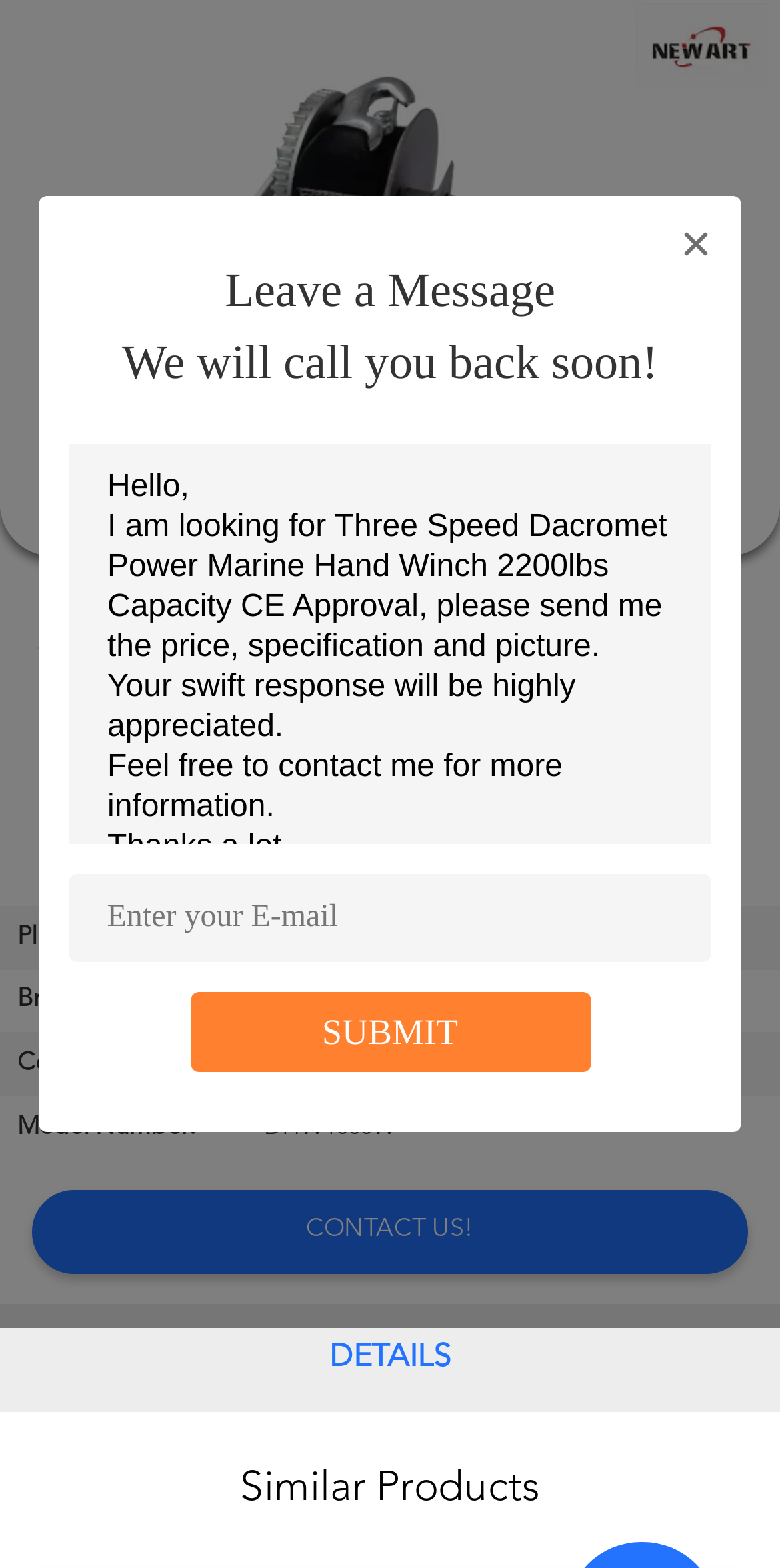What is the brand name of the product?
Give a detailed response to the question by analyzing the screenshot.

The brand name of the product can be found in the table 'Get the latest price' under the rowheader 'Brand Name:' which is located in the middle of the webpage.